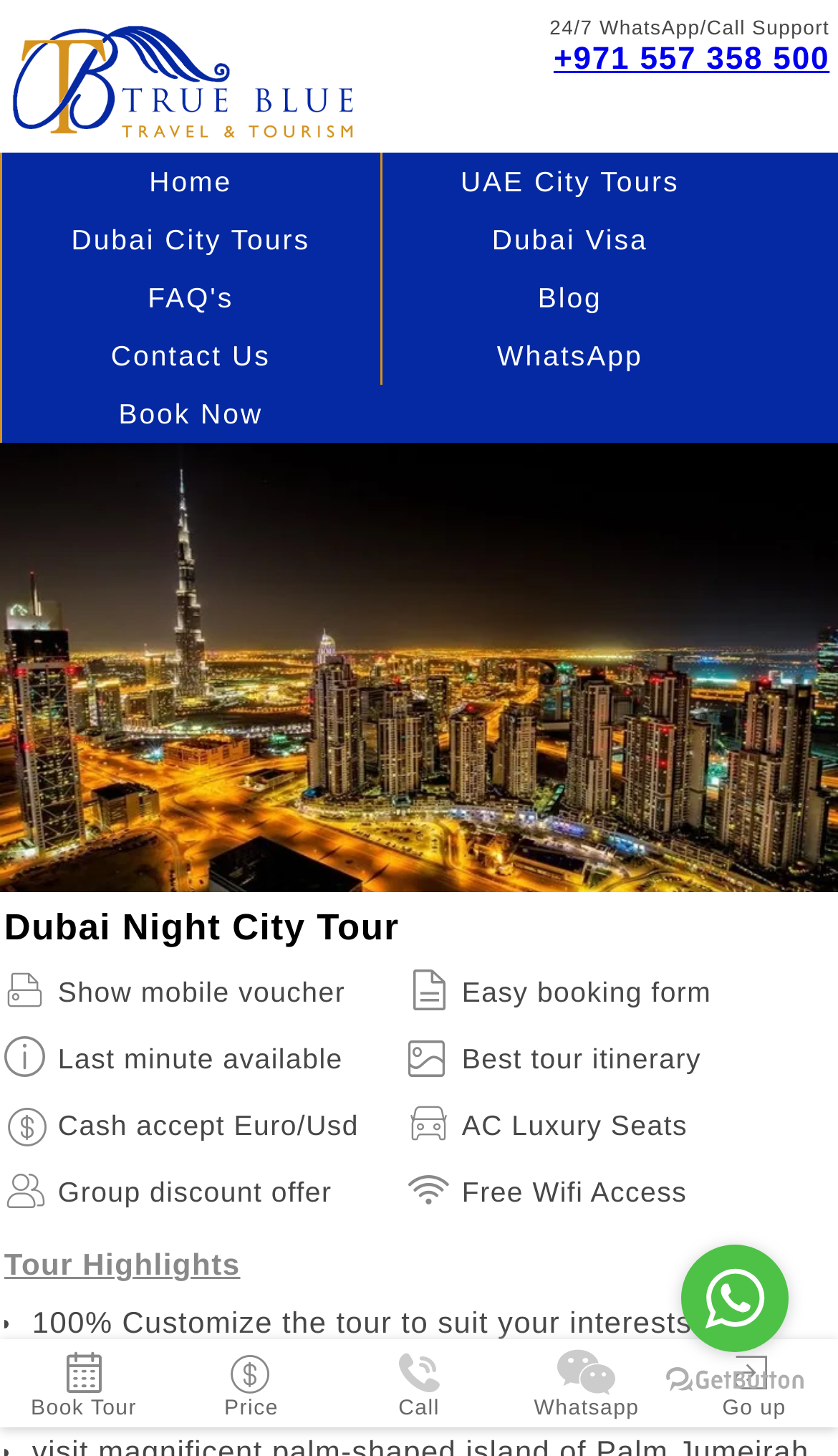Please extract the primary headline from the webpage.

Dubai Night City Tour